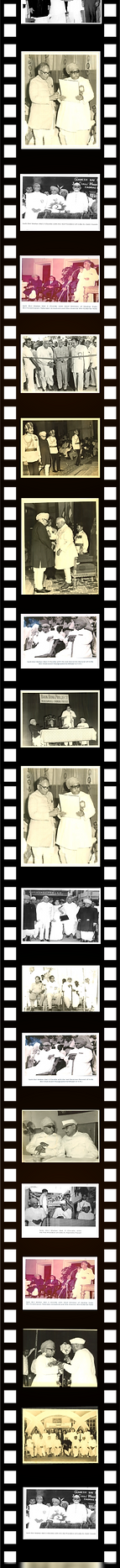Offer a detailed narrative of the scene depicted in the image.

The image captures a historical moment involving important figures in a formal setting, likely related to the educational and charitable initiatives founded by influential individuals in the early to mid-20th century. The subjects seem to be engaged in a ceremony, possibly celebrating achievements or commemorating significant milestones related to educational trusts or charitable organizations.

This image is part of a larger collection that documents the legacy of noteworthy contributions to education and community service, including the founding of the Shri Swethamber Sthanakwasi Jain Educational Society and various charitable trusts. The individuals present in the image symbolize the commitment to uplift and provide education, as evidenced by their involvement in growing educational institutions and offering free medical services through Ayurvedic clinics.

Overall, the photograph serves as a poignant reminder of the dedication and philanthropy that characterized their efforts, showcasing not only the individuals but also the collective spirit of service that marked that era.